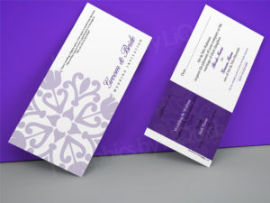Explain the details of the image you are viewing.

This image showcases an elegant wedding invitation card designed by LiQuid Invitations. The card features a sophisticated color palette dominated by rich purples, complemented by intricate designs that embody the essence of cultural elegance. The invitation is presented in a folded format, displaying both a visually appealing front and an intricate inside layout, perfect for weddings. The text on the card highlights the names "Lauren & Balo" along with relevant event details, showcasing the customizability that LiQuid Invitations offers. This design is perfect for those looking to blend traditional aesthetics with modern flair, making it an excellent choice for various wedding themes.